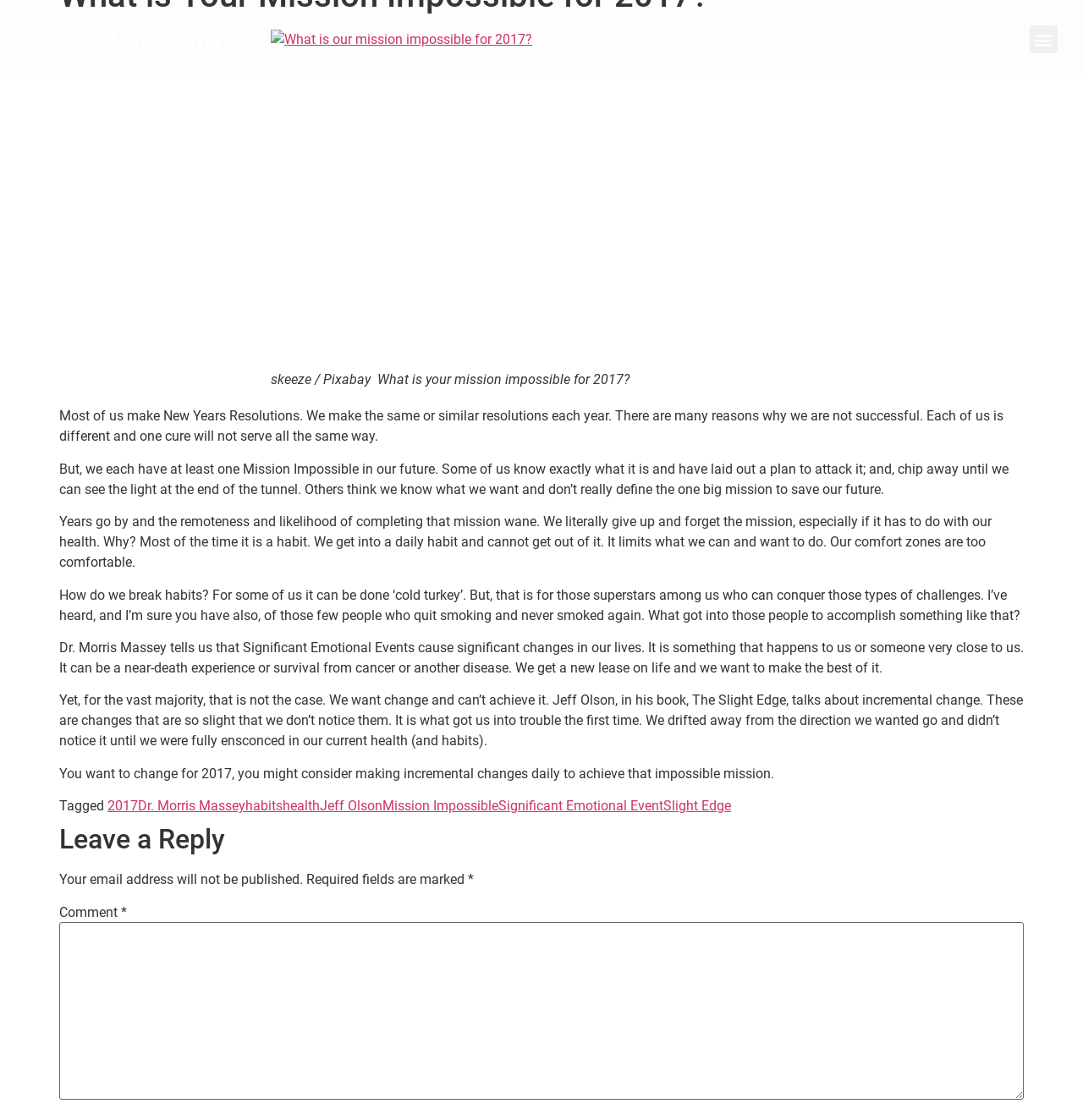Respond with a single word or phrase:
What is the purpose of the article?

To inspire change